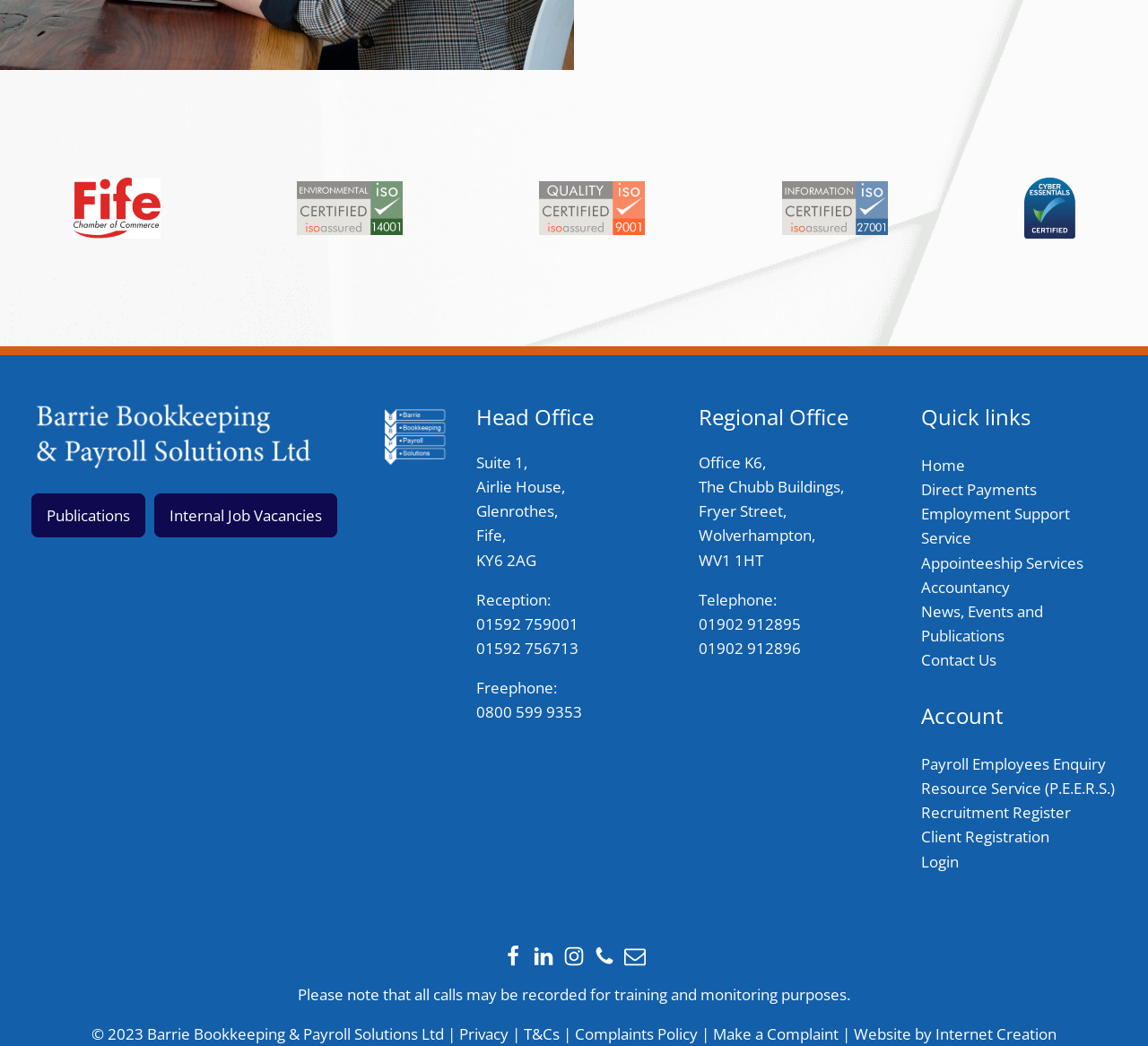Pinpoint the bounding box coordinates of the area that must be clicked to complete this instruction: "Login to the account".

[0.802, 0.812, 0.973, 0.835]